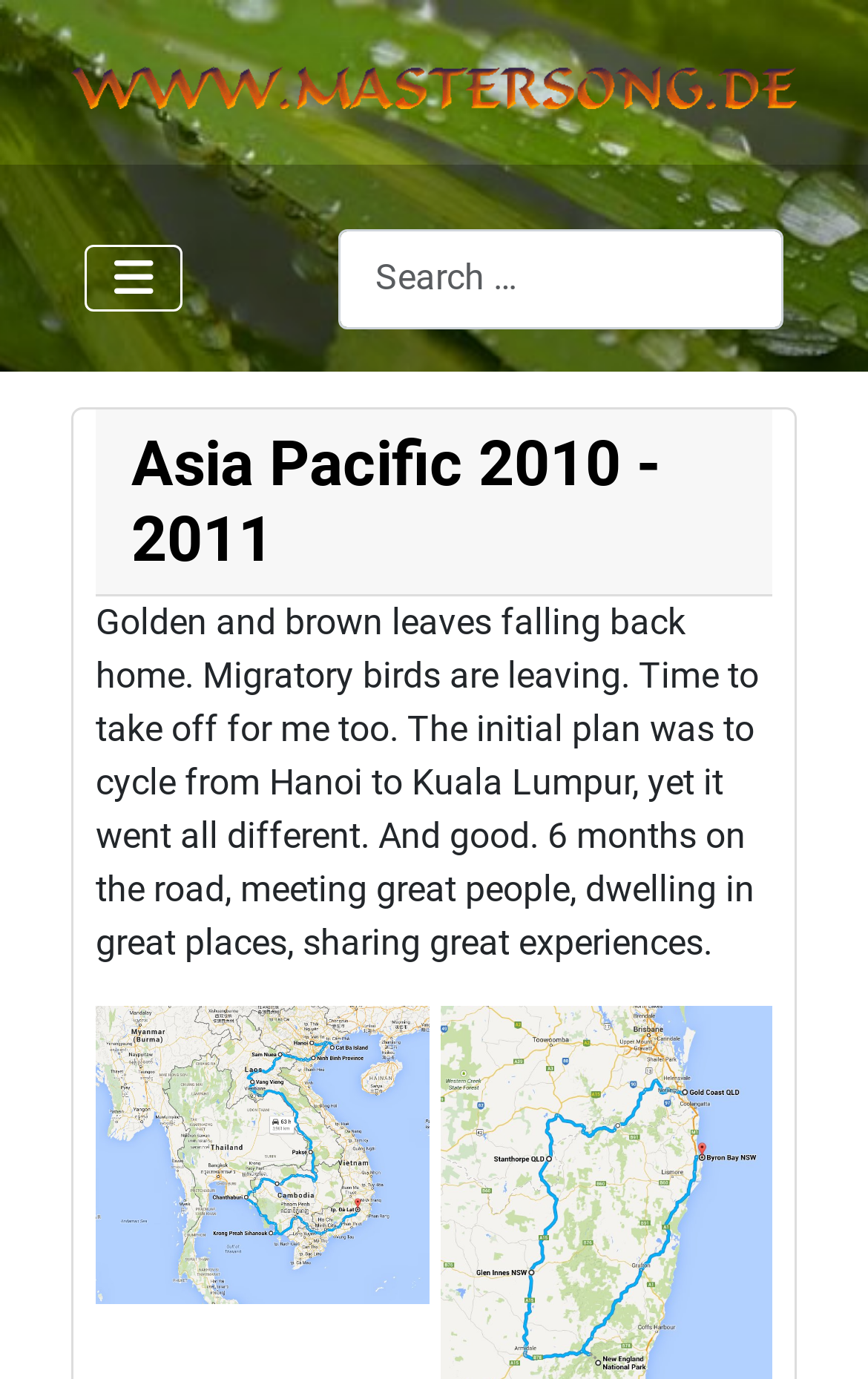How long was the author on the road?
Using the image, give a concise answer in the form of a single word or short phrase.

6 months